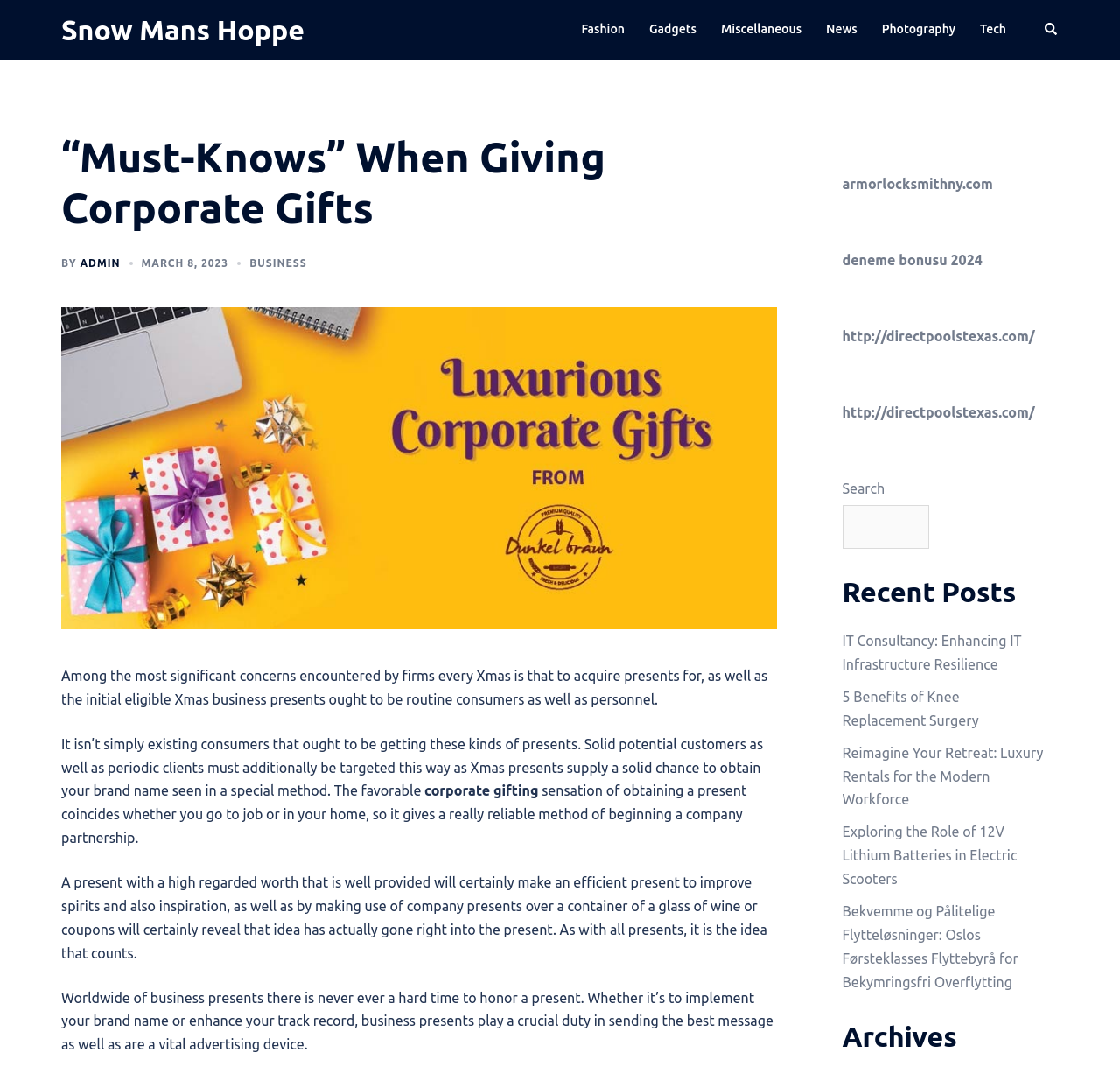What is the position of the search box?
Answer the question using a single word or phrase, according to the image.

top right